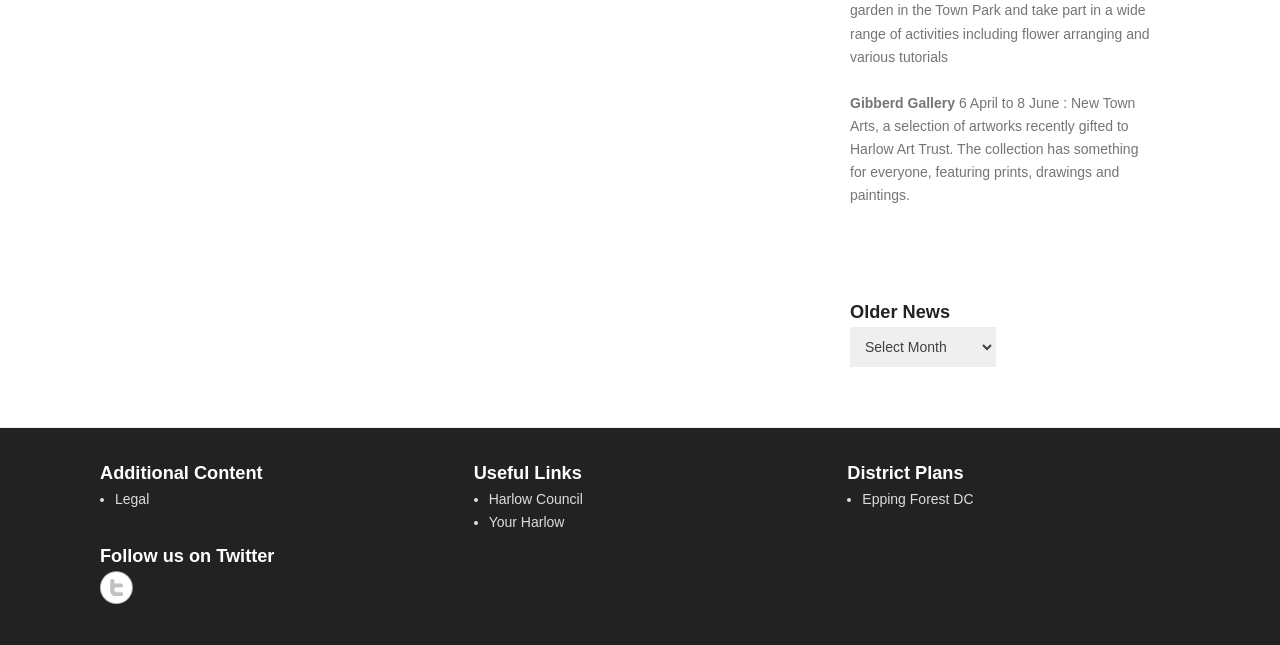Provide a single word or phrase to answer the given question: 
What is the name of the district plan?

Epping Forest DC